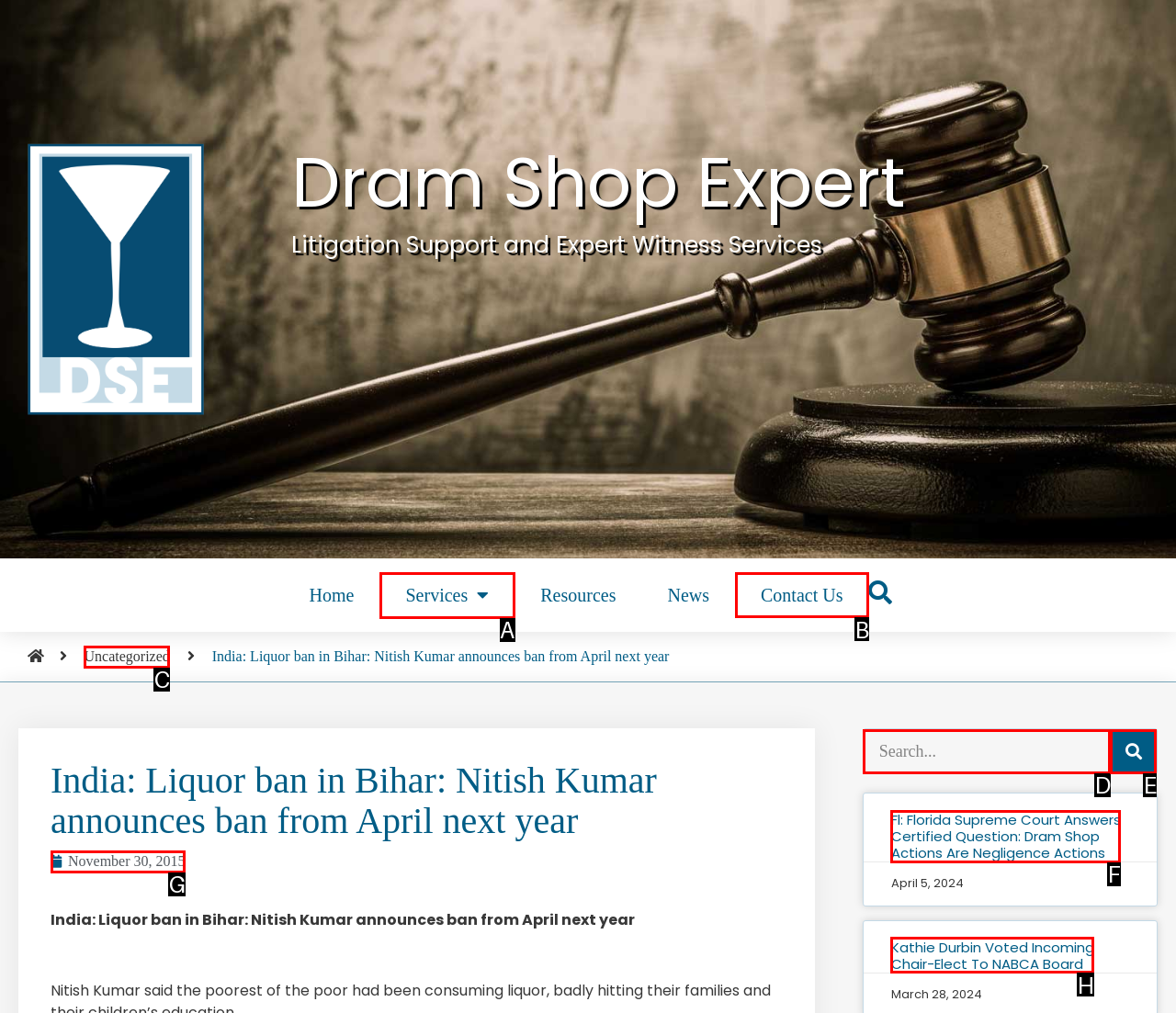Find the HTML element to click in order to complete this task: Check the 'Contact Us' page
Answer with the letter of the correct option.

B